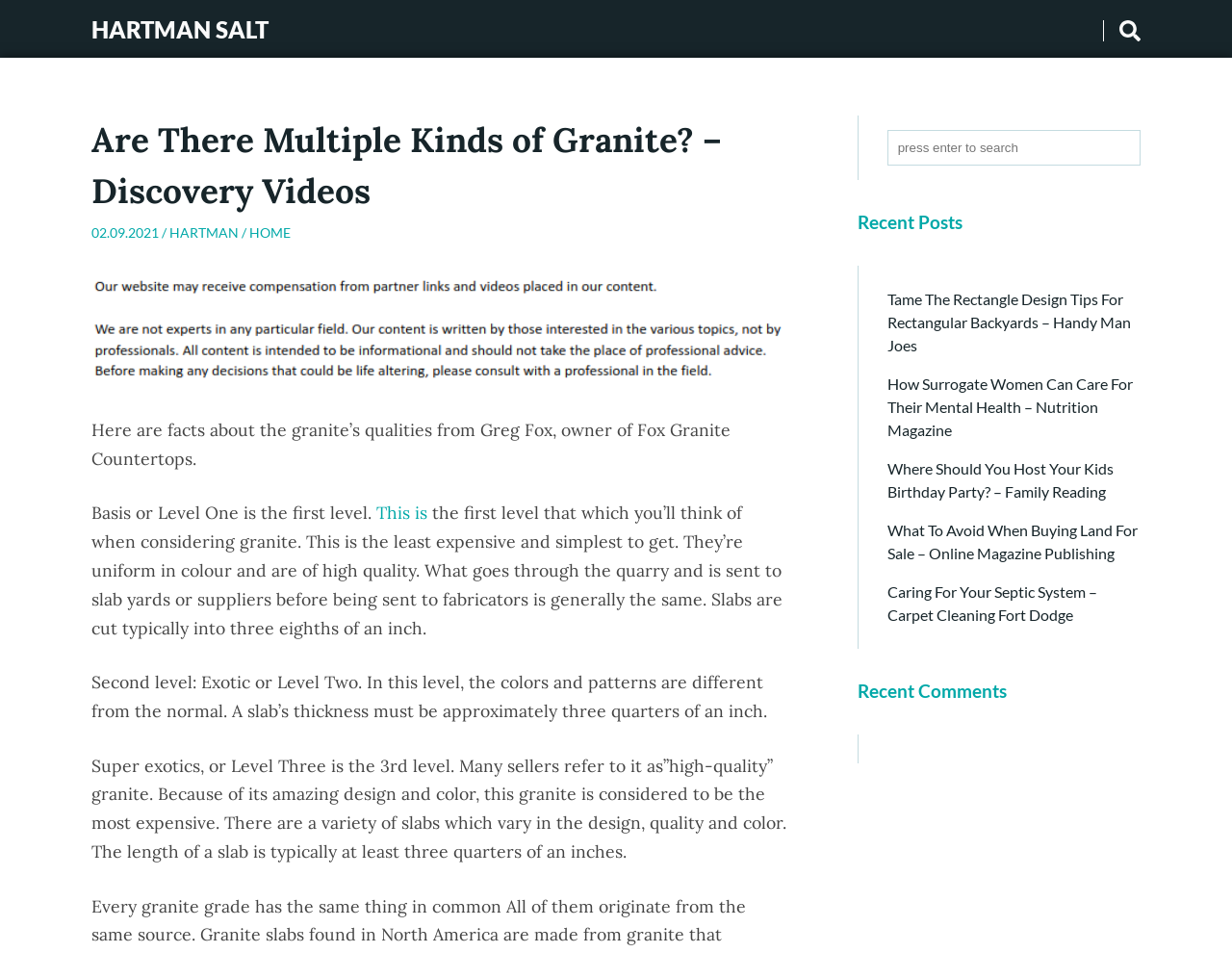Please extract and provide the main headline of the webpage.

Are There Multiple Kinds of Granite? – Discovery Videos